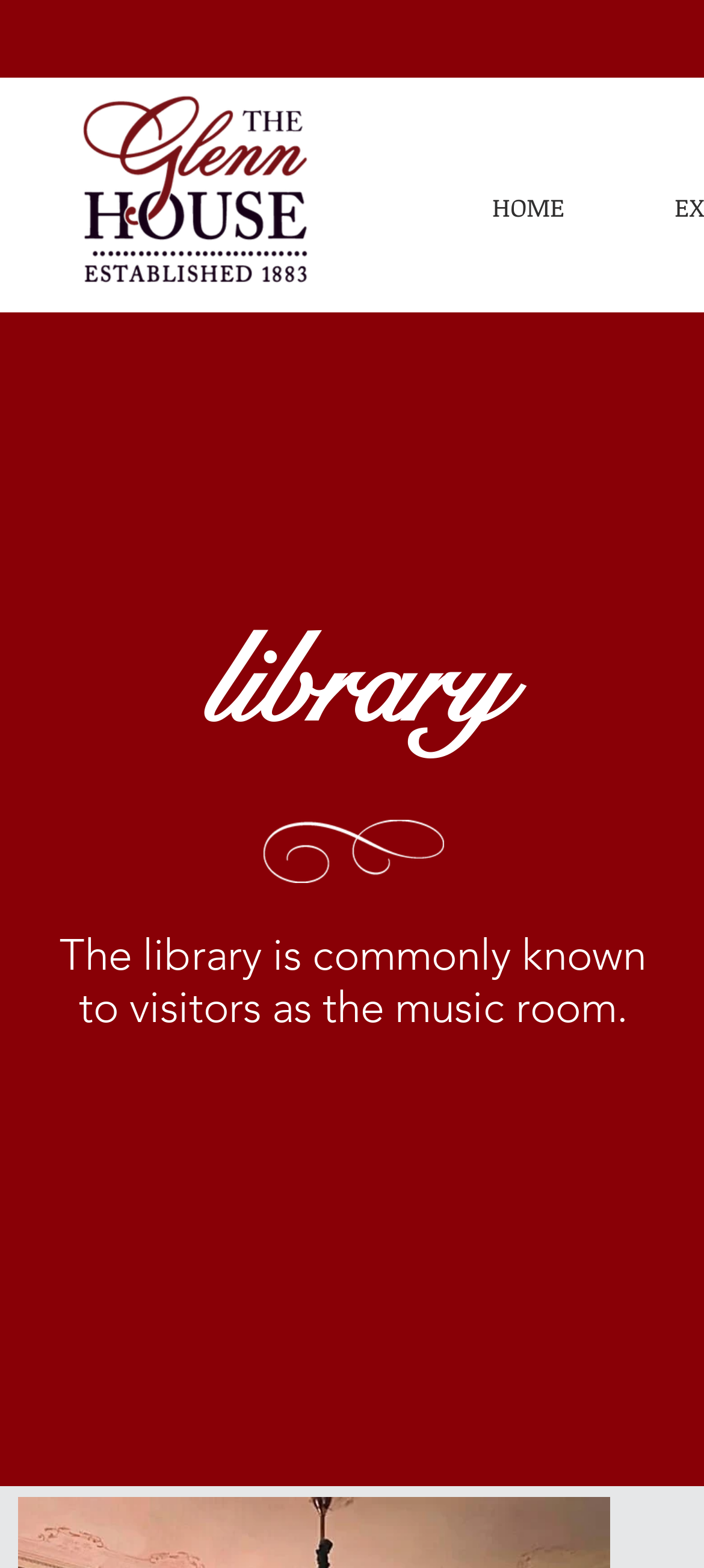Please give a concise answer to this question using a single word or phrase: 
What is the name of the room described?

music room